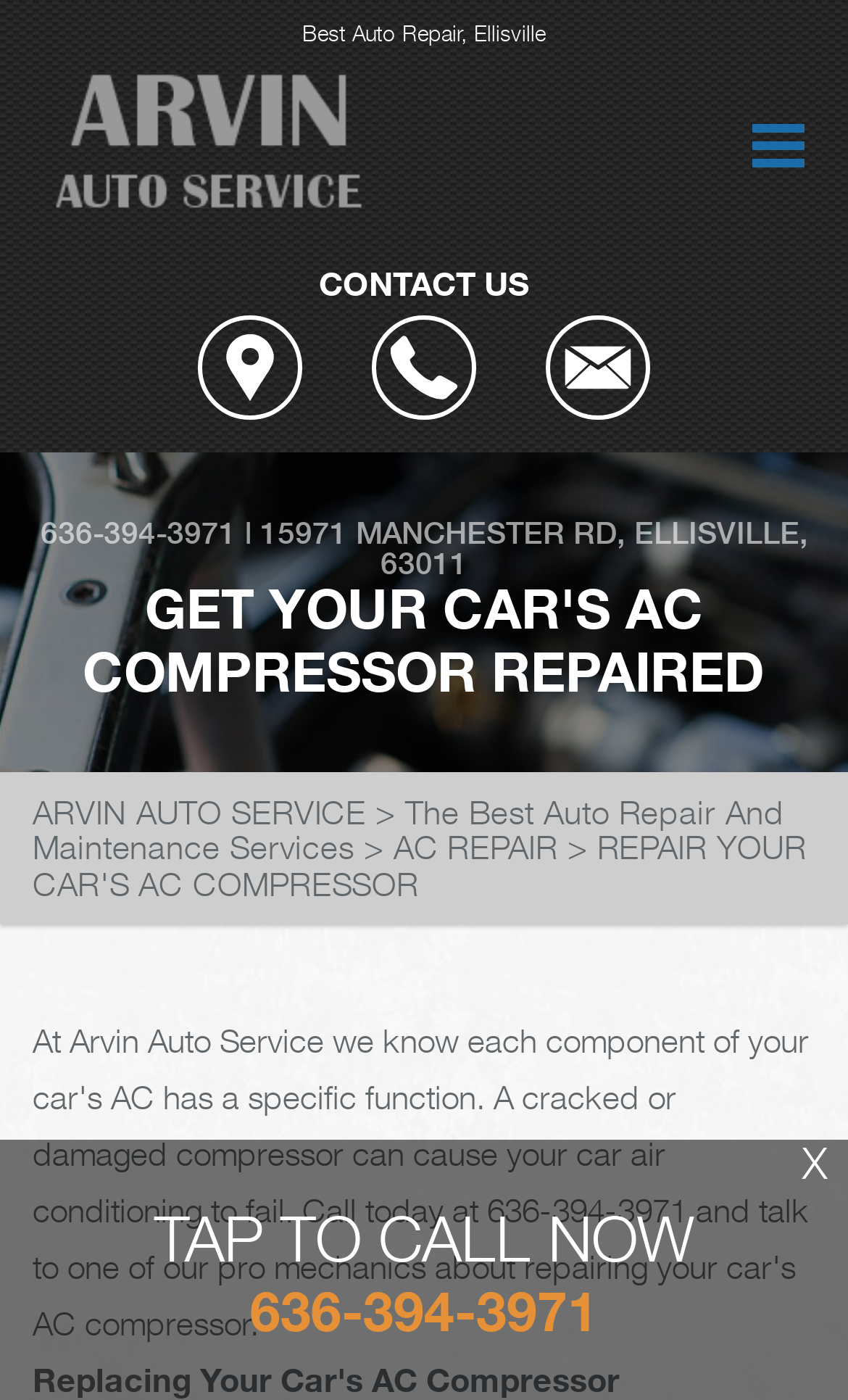Identify the bounding box coordinates of the clickable region to carry out the given instruction: "Click on the CONTACT US button".

[0.376, 0.188, 0.624, 0.218]